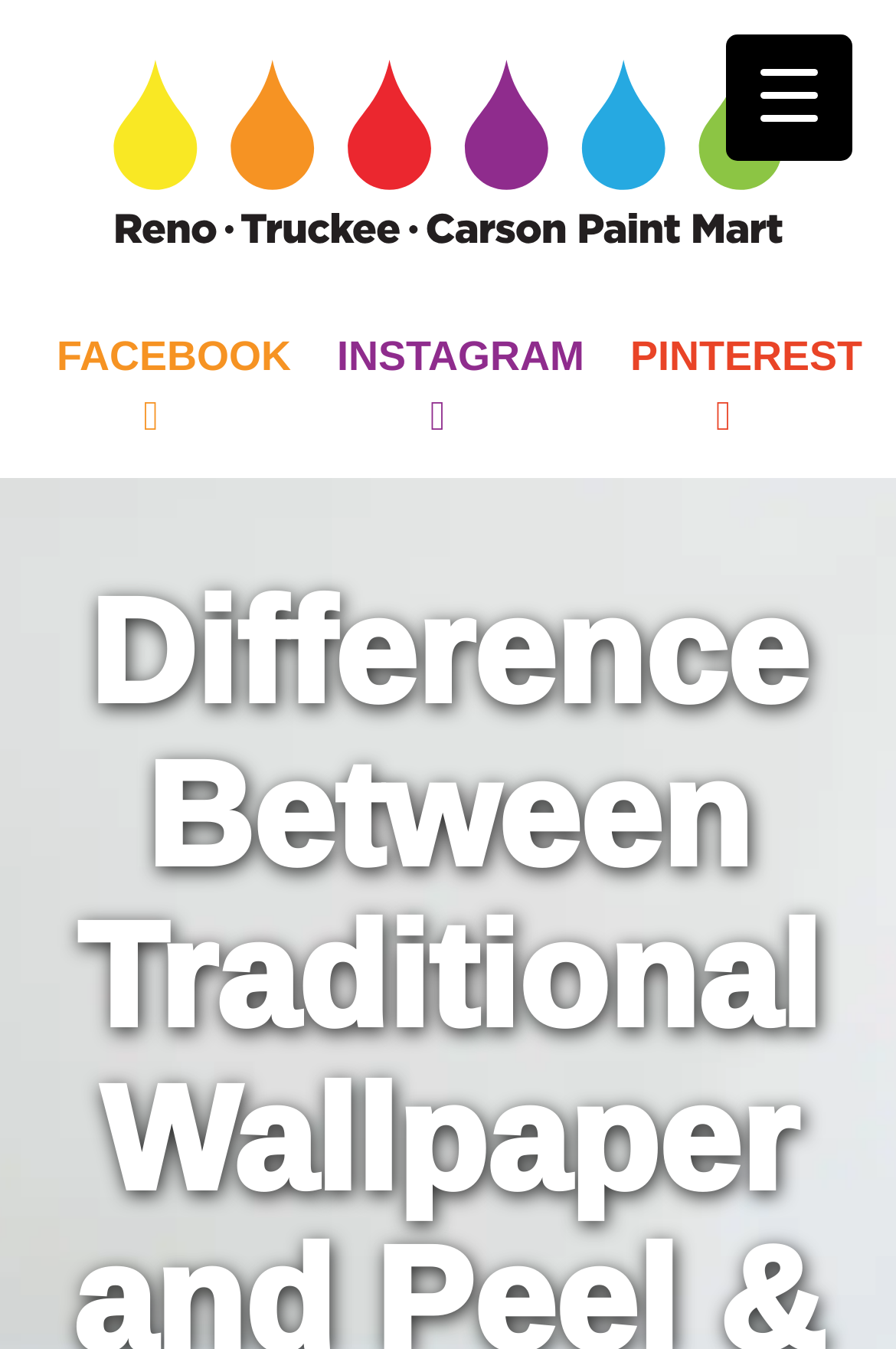Describe the webpage meticulously, covering all significant aspects.

The webpage is about the differences between traditional wallpaper and peel and stick wallpaper. At the top left of the page, there is a link and an image side by side, taking up most of the width. Below them, there are three social media links, Facebook, Instagram, and Pinterest, each with an icon, aligned horizontally and centered at the top of the page. 

On the top right, there is a primary menu heading, and next to it, a menu trigger button. The primary menu heading is slightly above the social media links. The menu trigger button is positioned at the top right corner of the page.